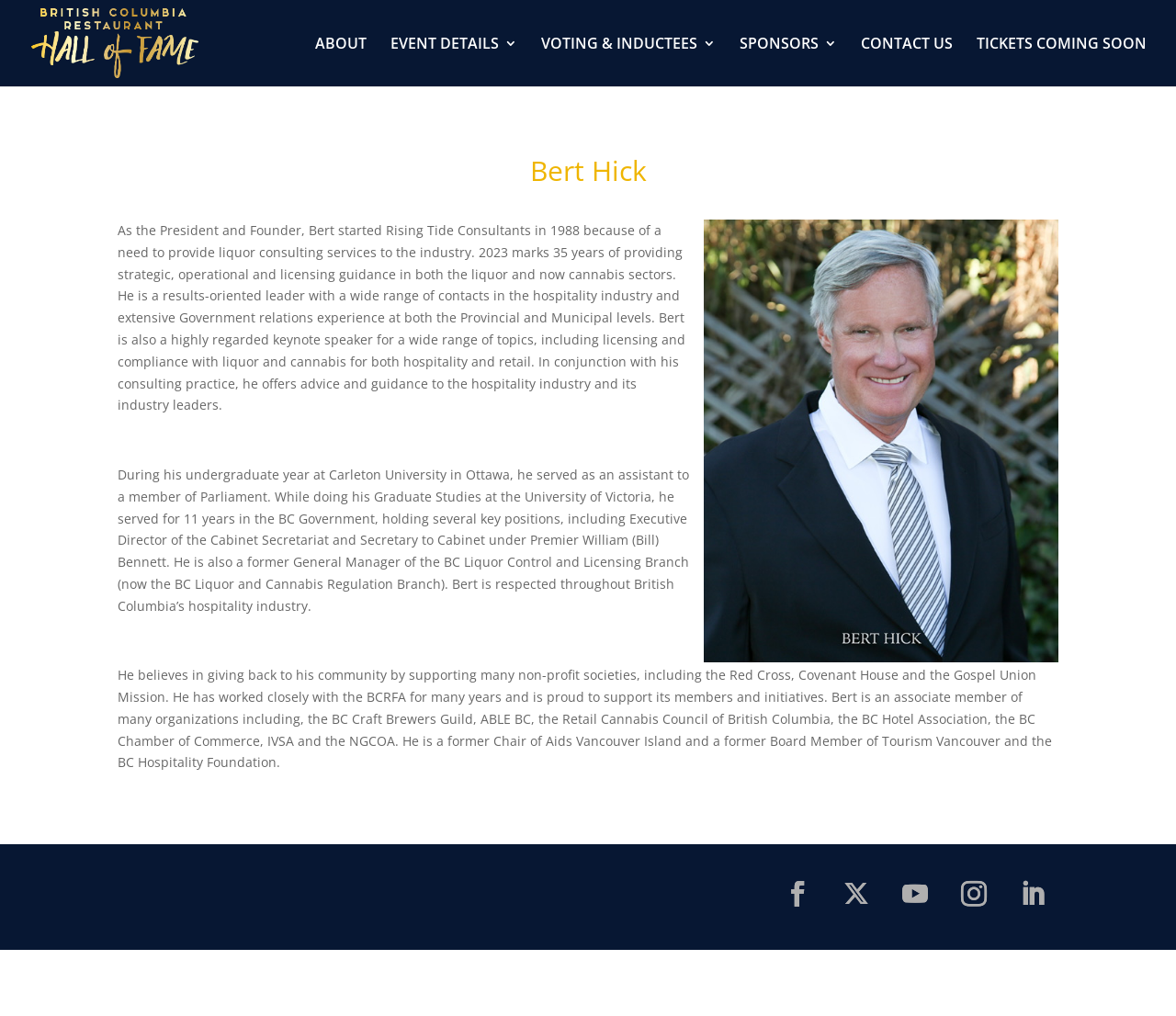Please reply with a single word or brief phrase to the question: 
What is the name of the branch where Bert Hick served as General Manager?

BC Liquor Control and Licensing Branch